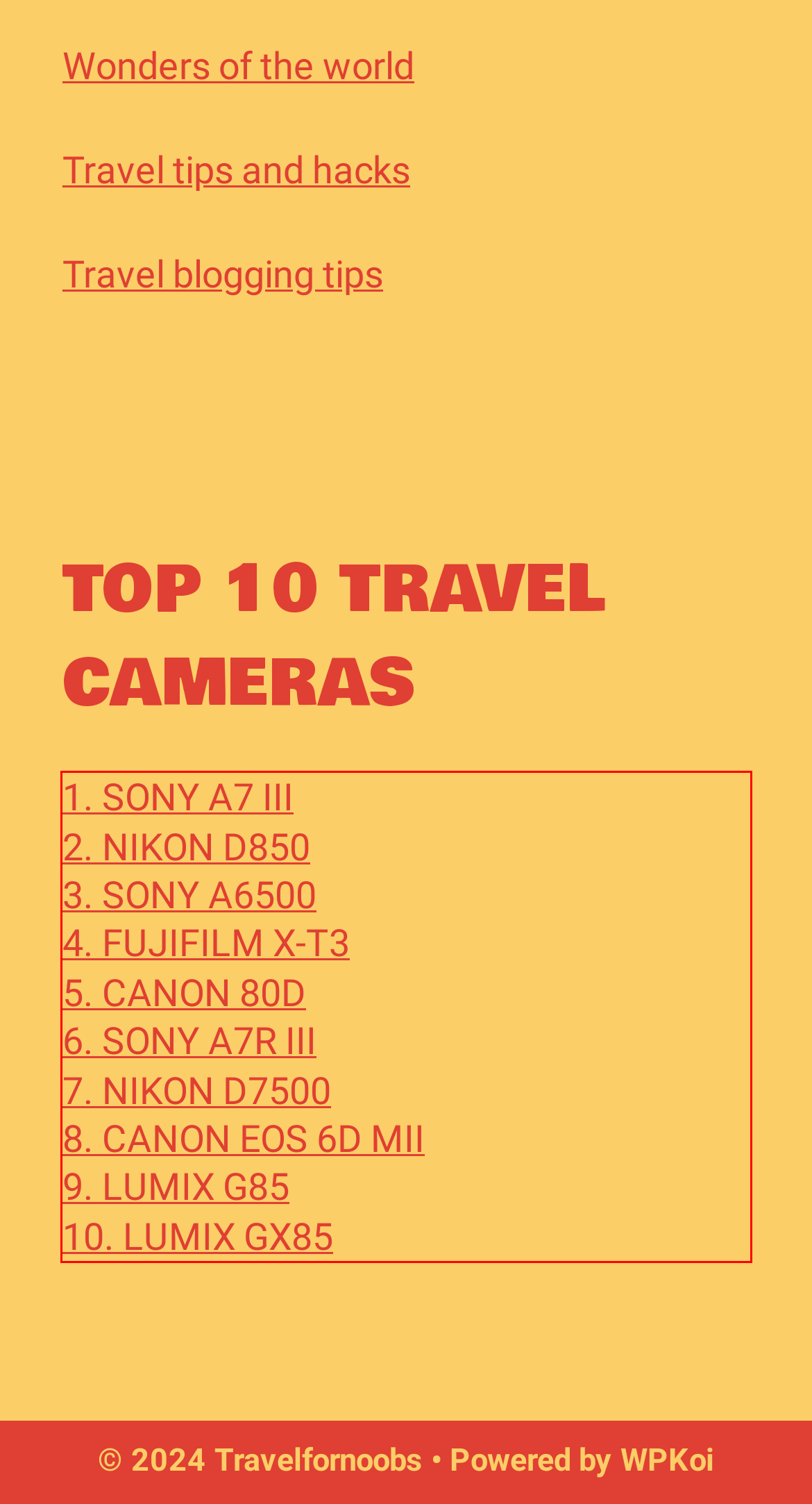Given a screenshot of a webpage with a red bounding box, please identify and retrieve the text inside the red rectangle.

1. SONY A7 III 2. NIKON D850 3. SONY A6500 4. FUJIFILM X-T3 5. CANON 80D 6. SONY A7R III 7. NIKON D7500 8. CANON EOS 6D MII 9. LUMIX G85 10. LUMIX GX85